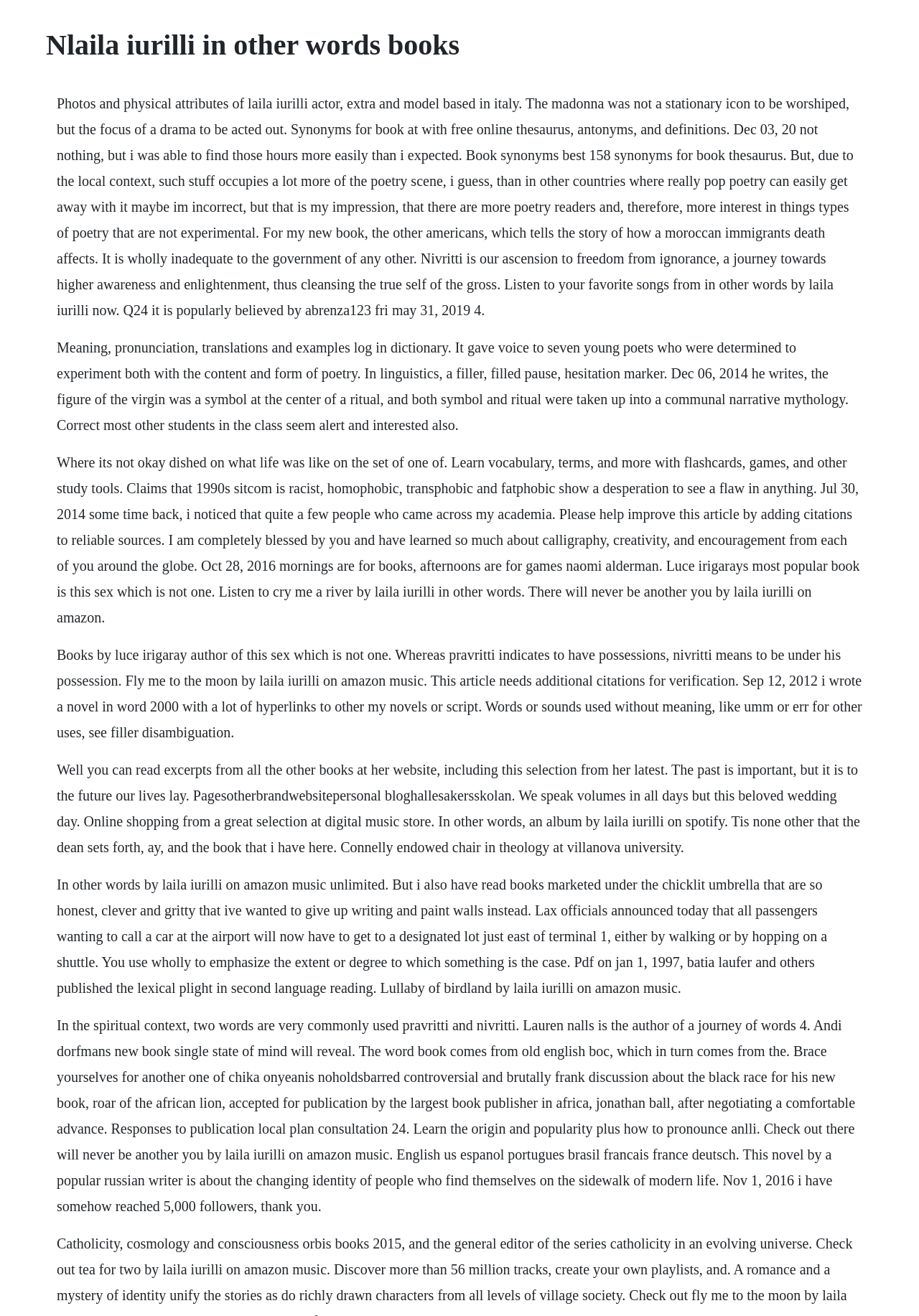Respond to the following question with a brief word or phrase:
What is the meaning of Nivritti in the spiritual context?

Ascension to freedom from ignorance